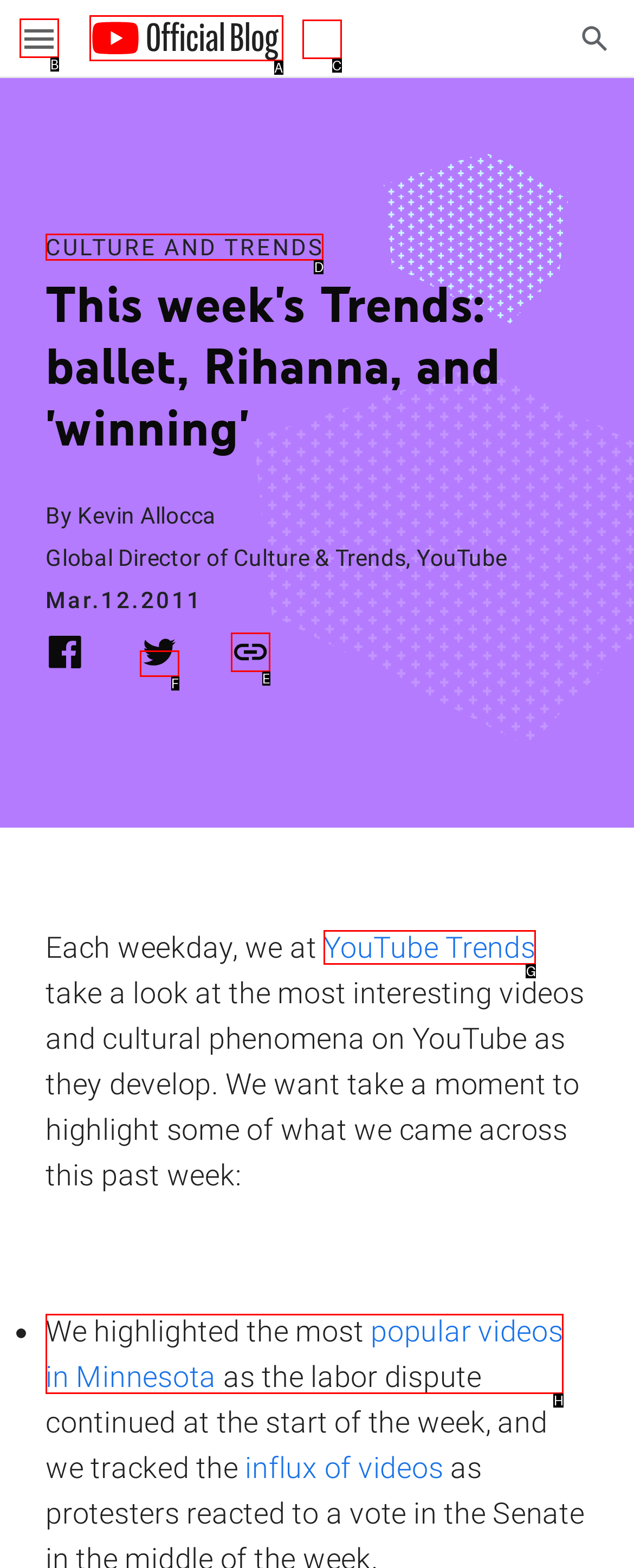Show which HTML element I need to click to perform this task: Read more about CULTURE AND TRENDS Answer with the letter of the correct choice.

D